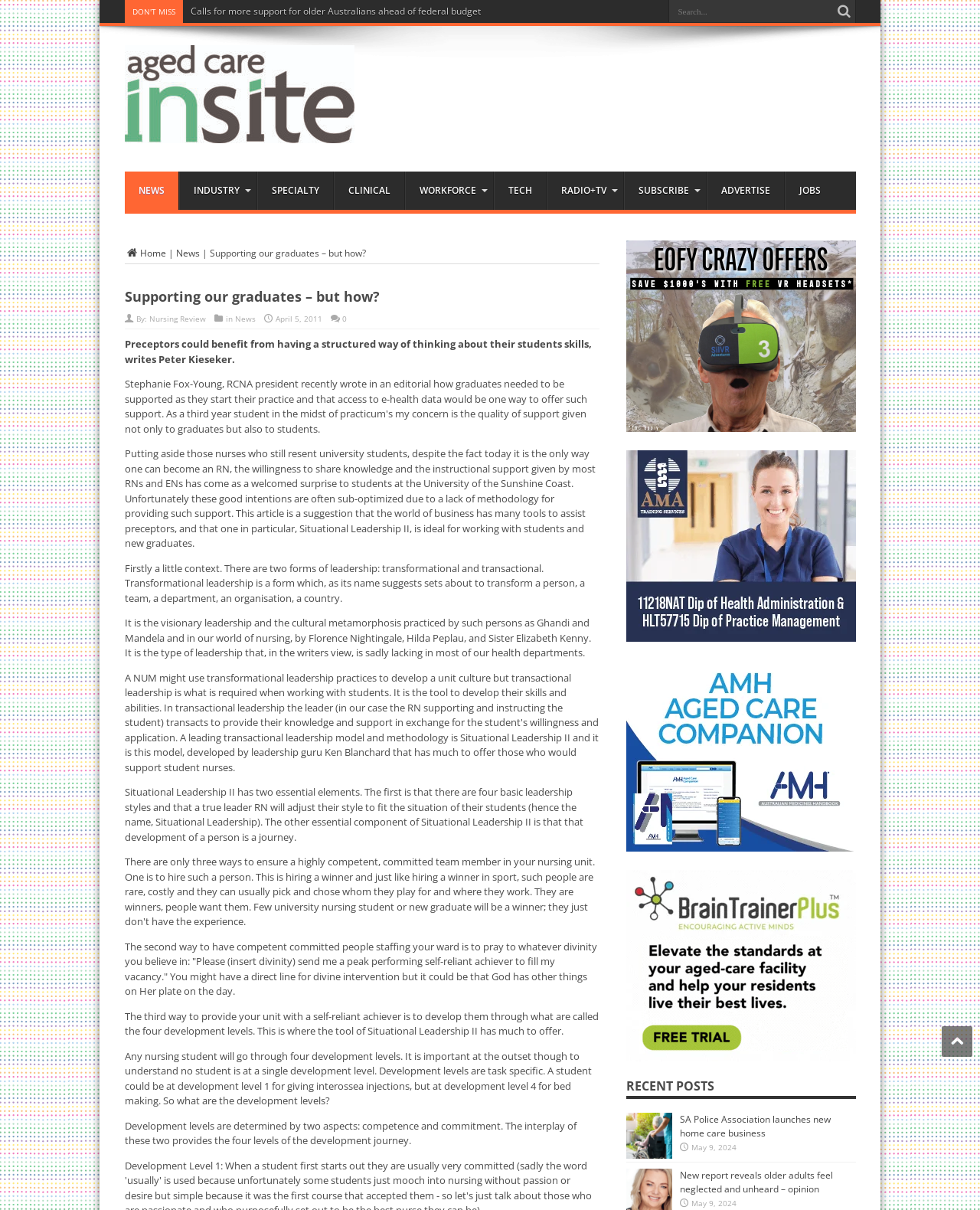Indicate the bounding box coordinates of the element that must be clicked to execute the instruction: "View RECENT POSTS". The coordinates should be given as four float numbers between 0 and 1, i.e., [left, top, right, bottom].

[0.639, 0.892, 0.873, 0.903]